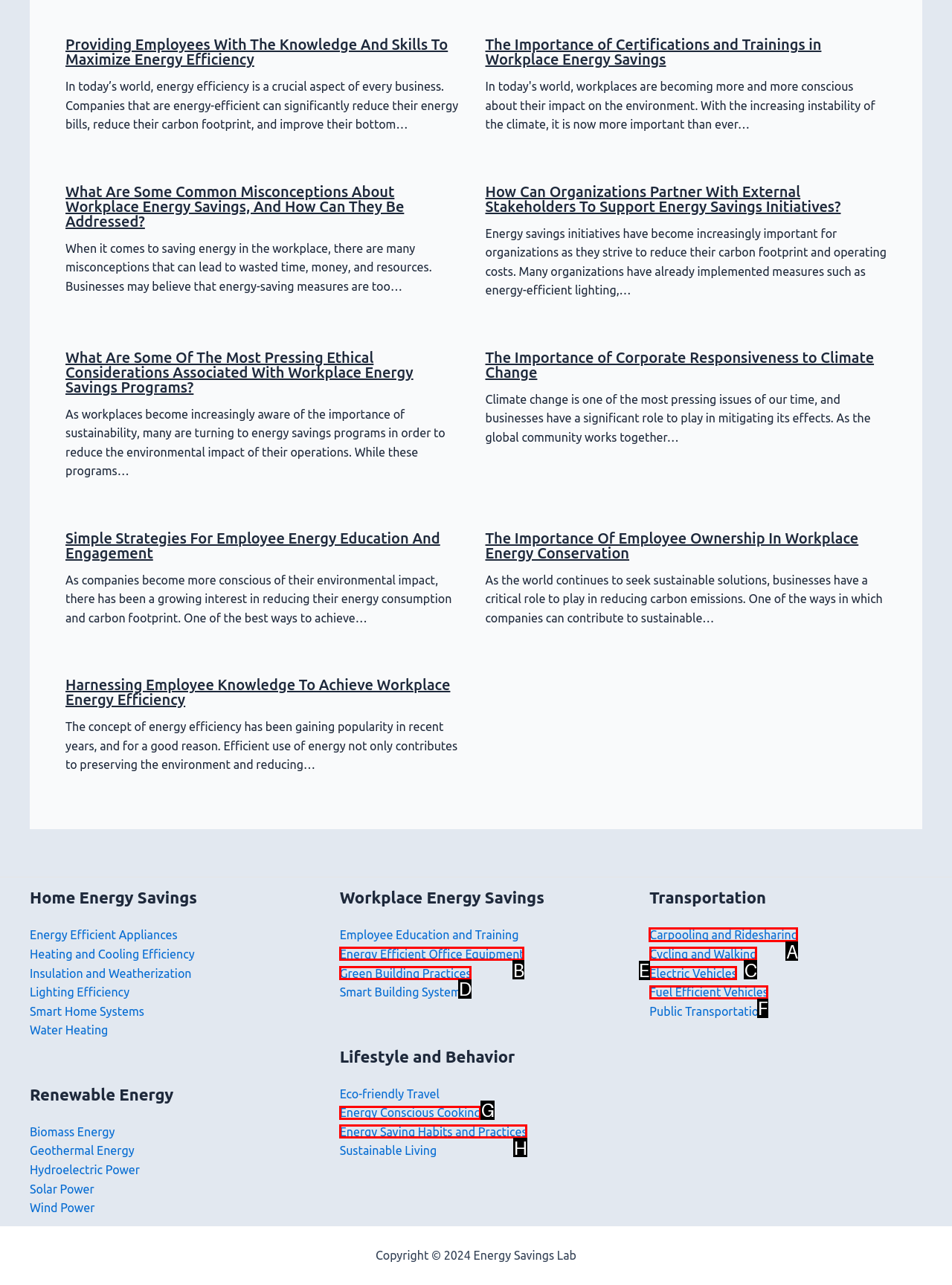Specify the letter of the UI element that should be clicked to achieve the following: Click on the link 'Carpooling and Ridesharing'
Provide the corresponding letter from the choices given.

A